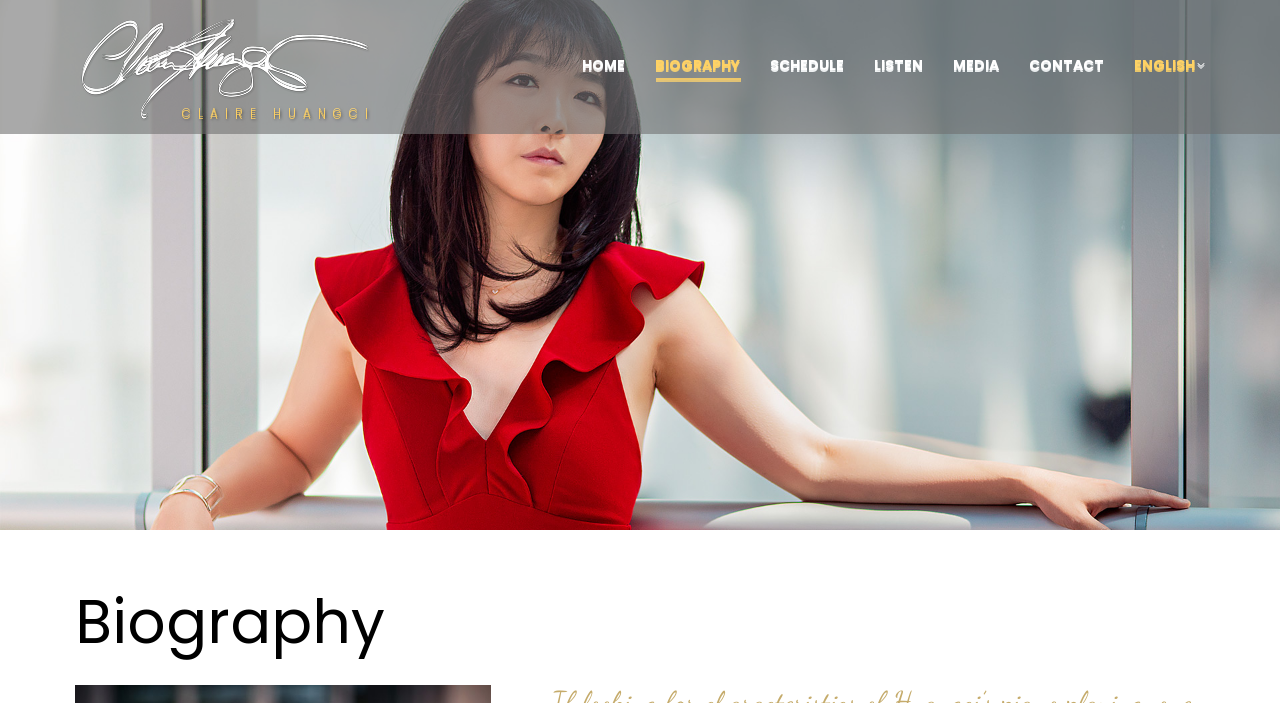Summarize the contents and layout of the webpage in detail.

The webpage is about the biography of Claire Huangci, a renowned pianist. At the top-left corner, there is a link and an image, both labeled as "Claire Huangci", which likely serves as a profile picture and a link to her homepage. 

Below the profile picture, there is a navigation menu consisting of six links: "HOME", "BIOGRAPHY", "SCHEDULE", "LISTEN", "MEDIA", and "CONTACT", arranged horizontally from left to right. The "ENGLISH" link is placed at the far right end of the navigation menu.

The main content of the webpage is headed by a large heading titled "Biography", which occupies the majority of the page. The biography section is likely to provide an overview of Claire Huangci's life and career as a pianist.